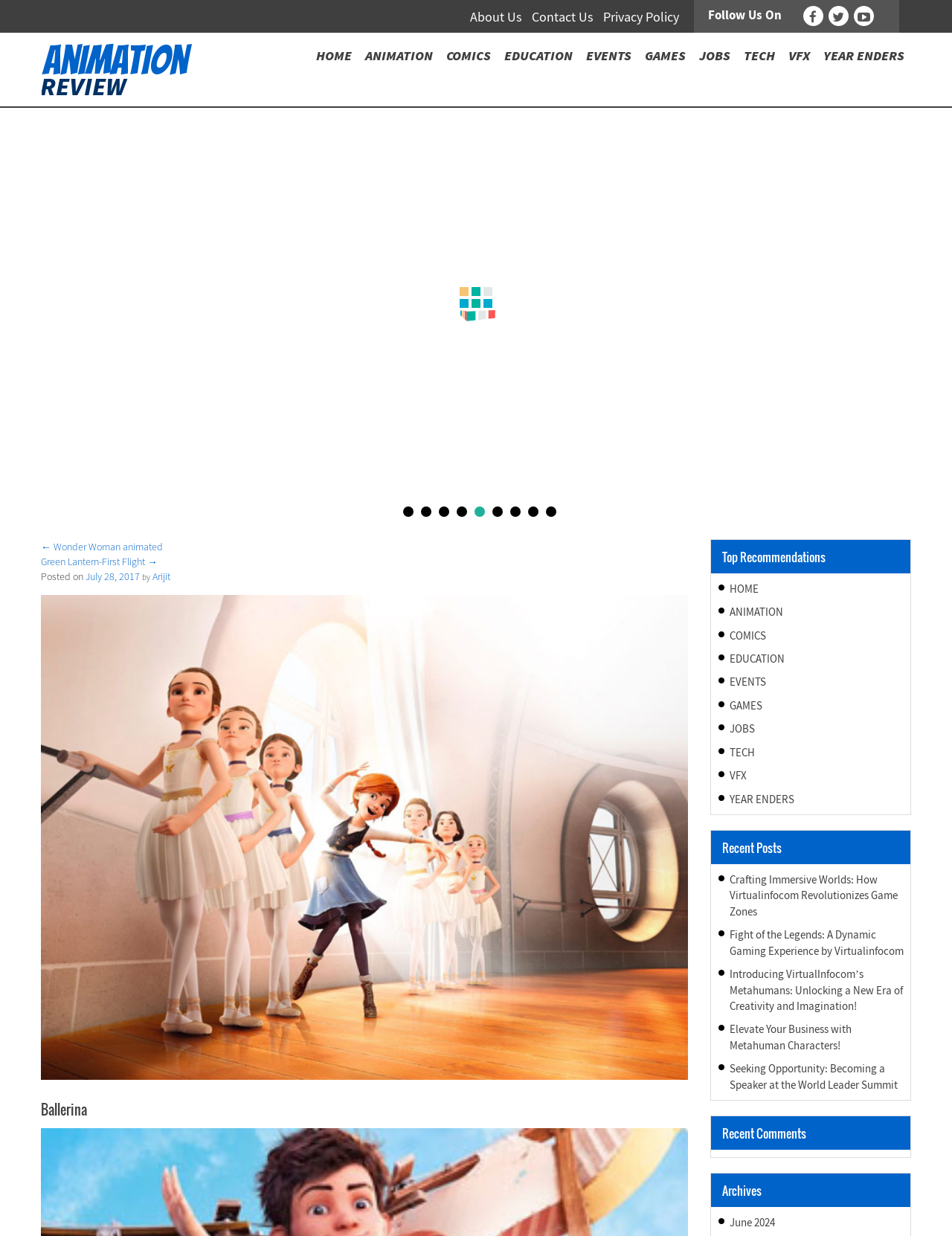What is the animation being reviewed?
Look at the image and answer the question with a single word or phrase.

Ballerina